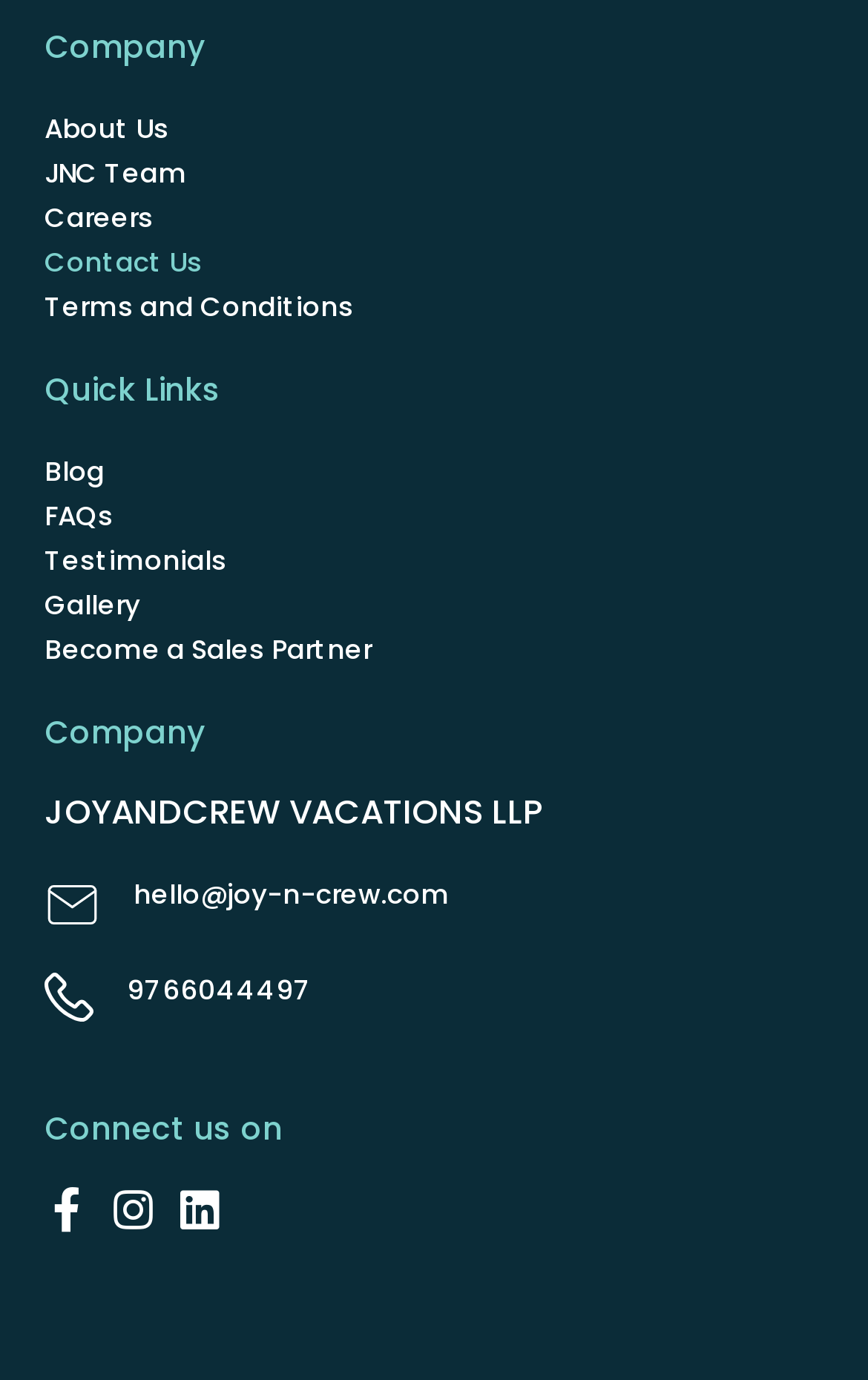What are the social media platforms to connect with the company?
Please analyze the image and answer the question with as much detail as possible.

The social media platforms can be found in the links with the text 'Facebook-f ', 'Instagram ', and 'Linkedin ' located at the coordinates [0.051, 0.861, 0.103, 0.893], [0.128, 0.861, 0.179, 0.893], and [0.205, 0.861, 0.256, 0.893] respectively.